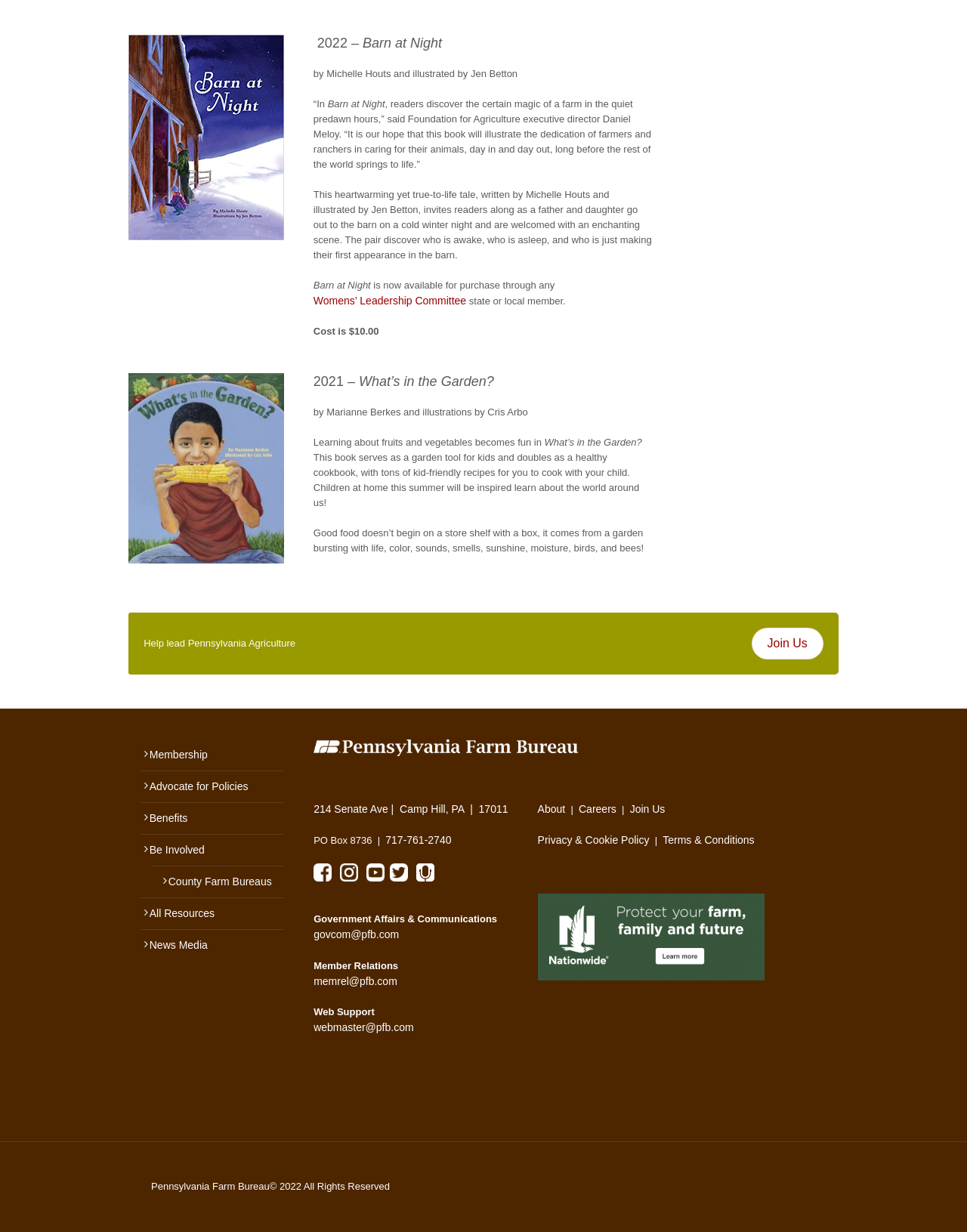Respond to the question below with a concise word or phrase:
What is the topic of the second book?

fruits and vegetables